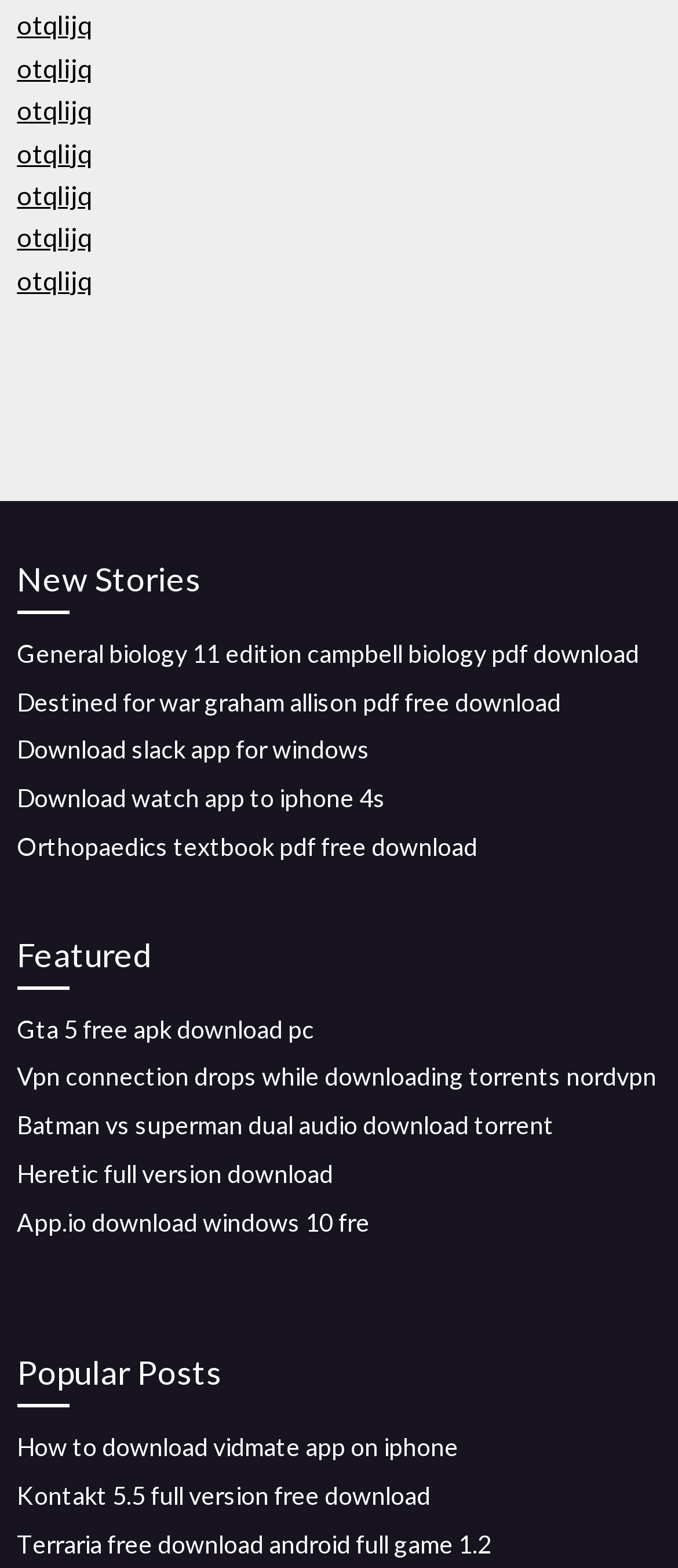Identify the bounding box for the described UI element: "otqlijq".

[0.025, 0.168, 0.135, 0.188]